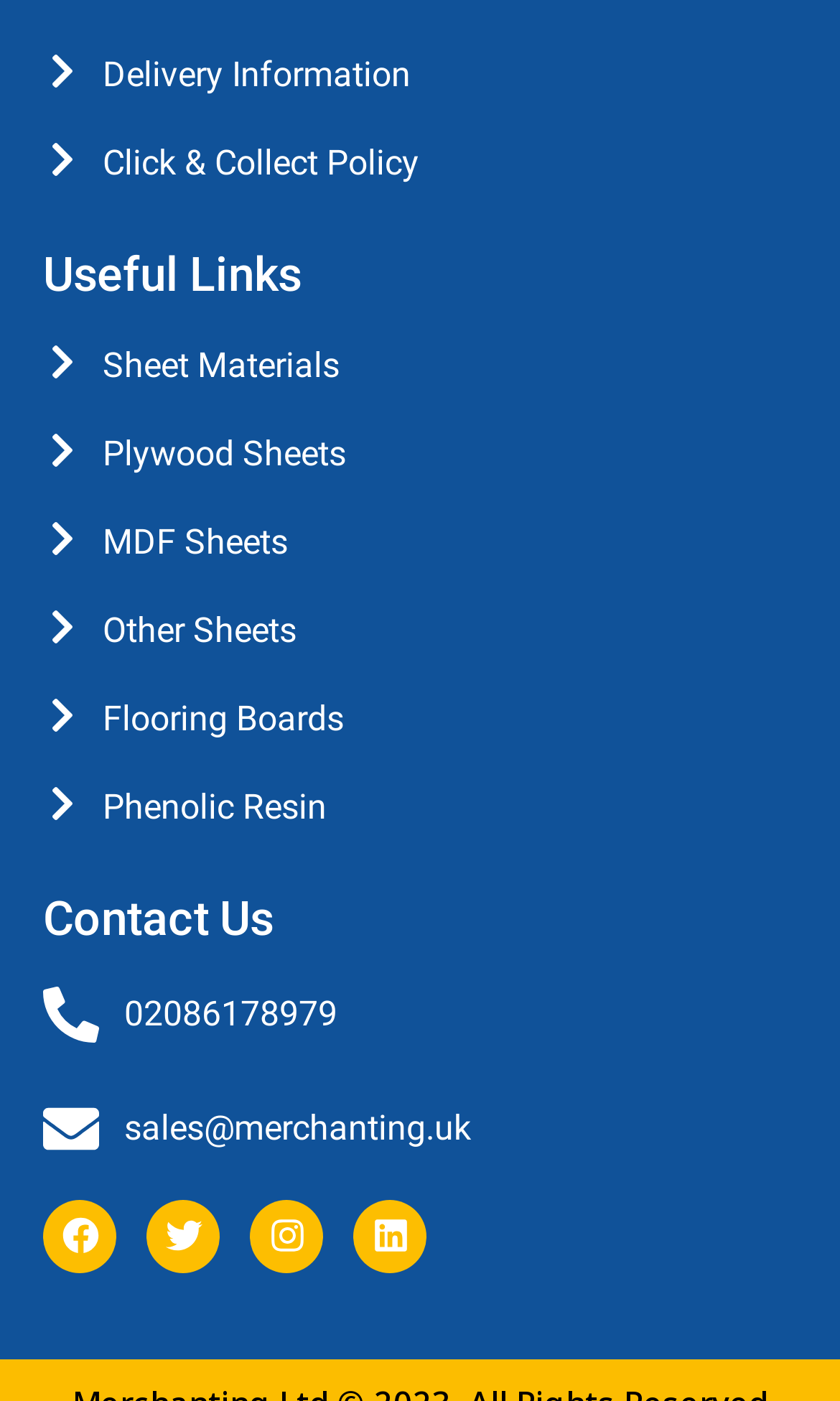Find the coordinates for the bounding box of the element with this description: "Click & Collect Policy".

[0.051, 0.099, 0.949, 0.133]